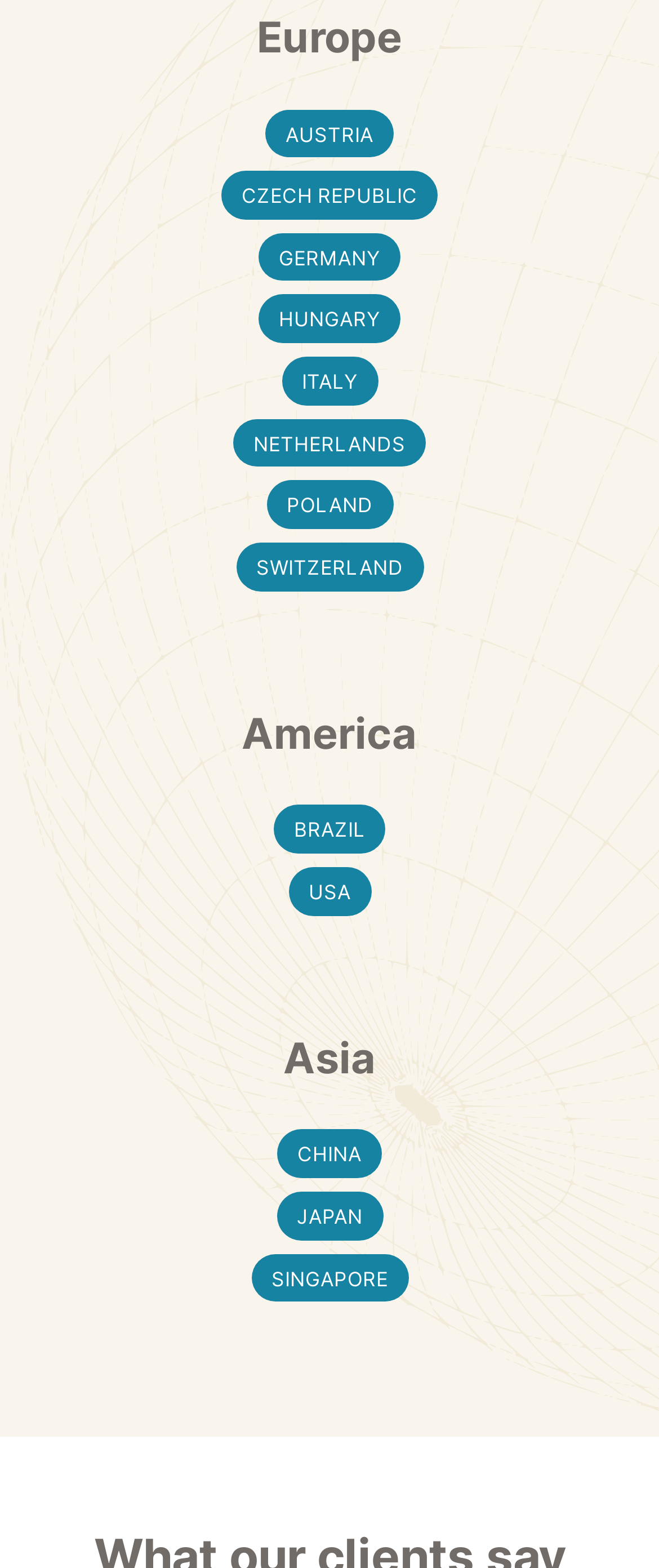How many countries are listed in total?
Provide a detailed and extensive answer to the question.

I counted the number of links under the root element that correspond to countries, which are 8 European countries, 2 American countries, and 1 Asian country.